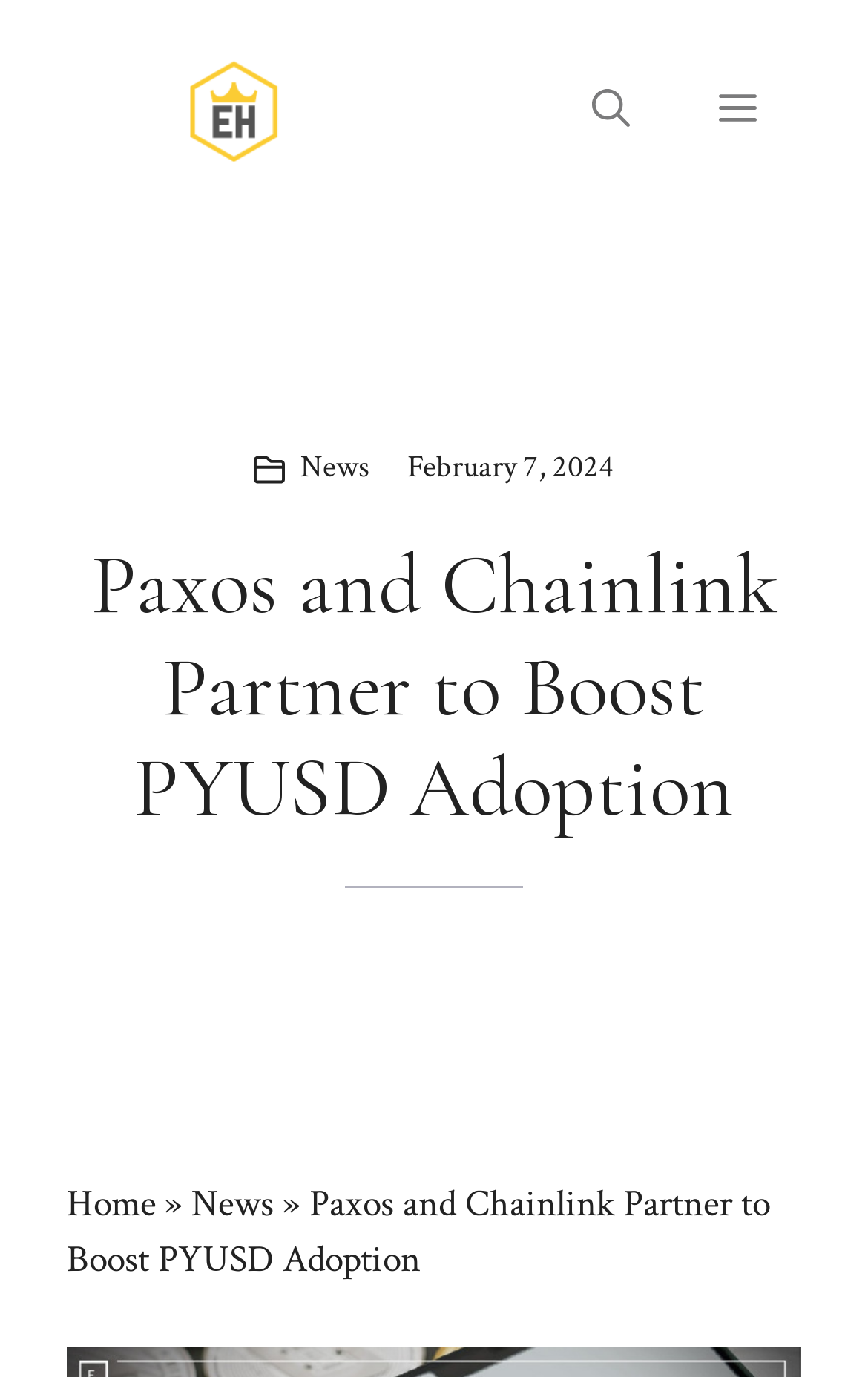Find and extract the text of the primary heading on the webpage.

Paxos and Chainlink Partner to Boost PYUSD Adoption